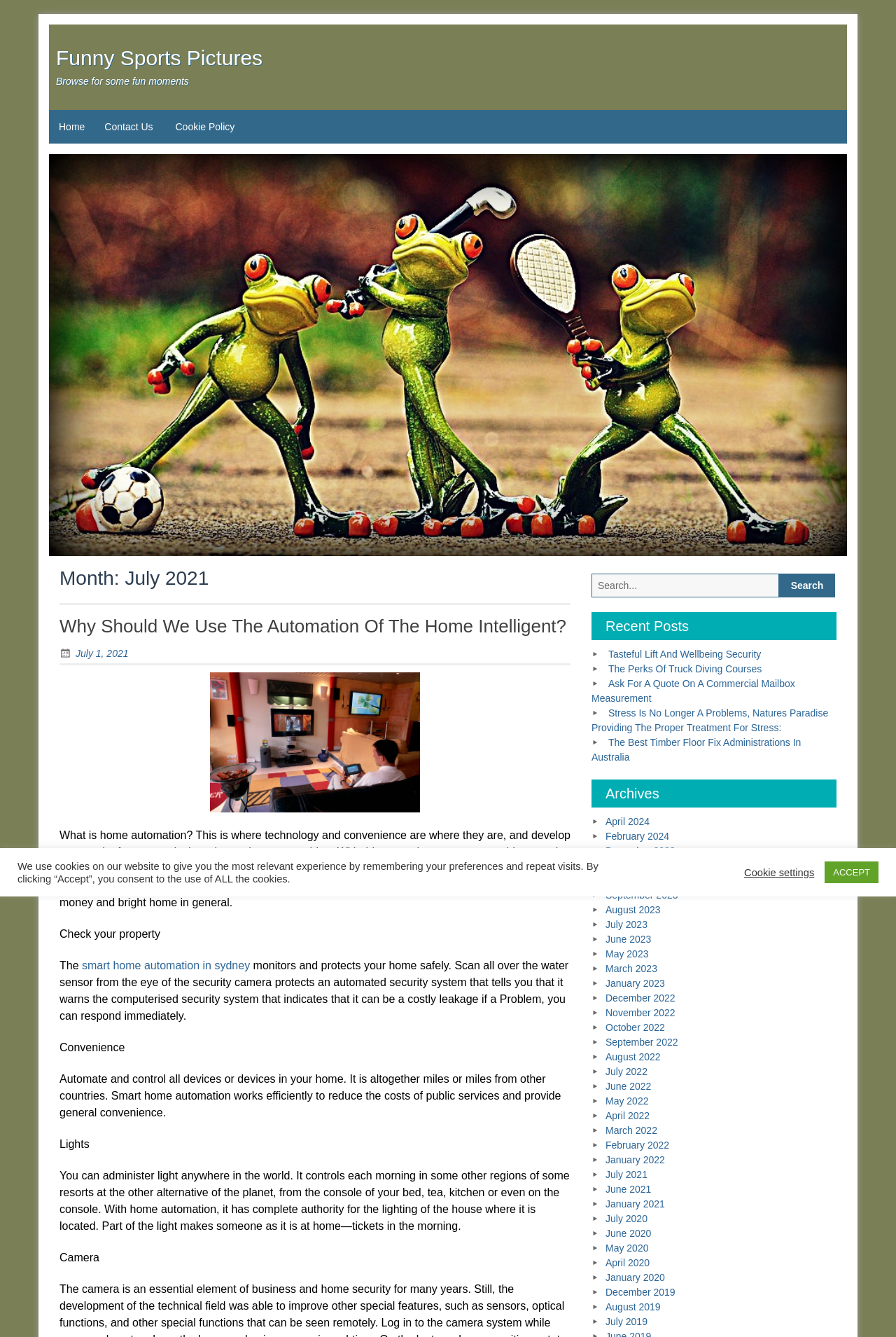What is the category of the article 'Why Should We Use The Automation Of The Home Intelligent?'? Look at the image and give a one-word or short phrase answer.

Month: July 2021